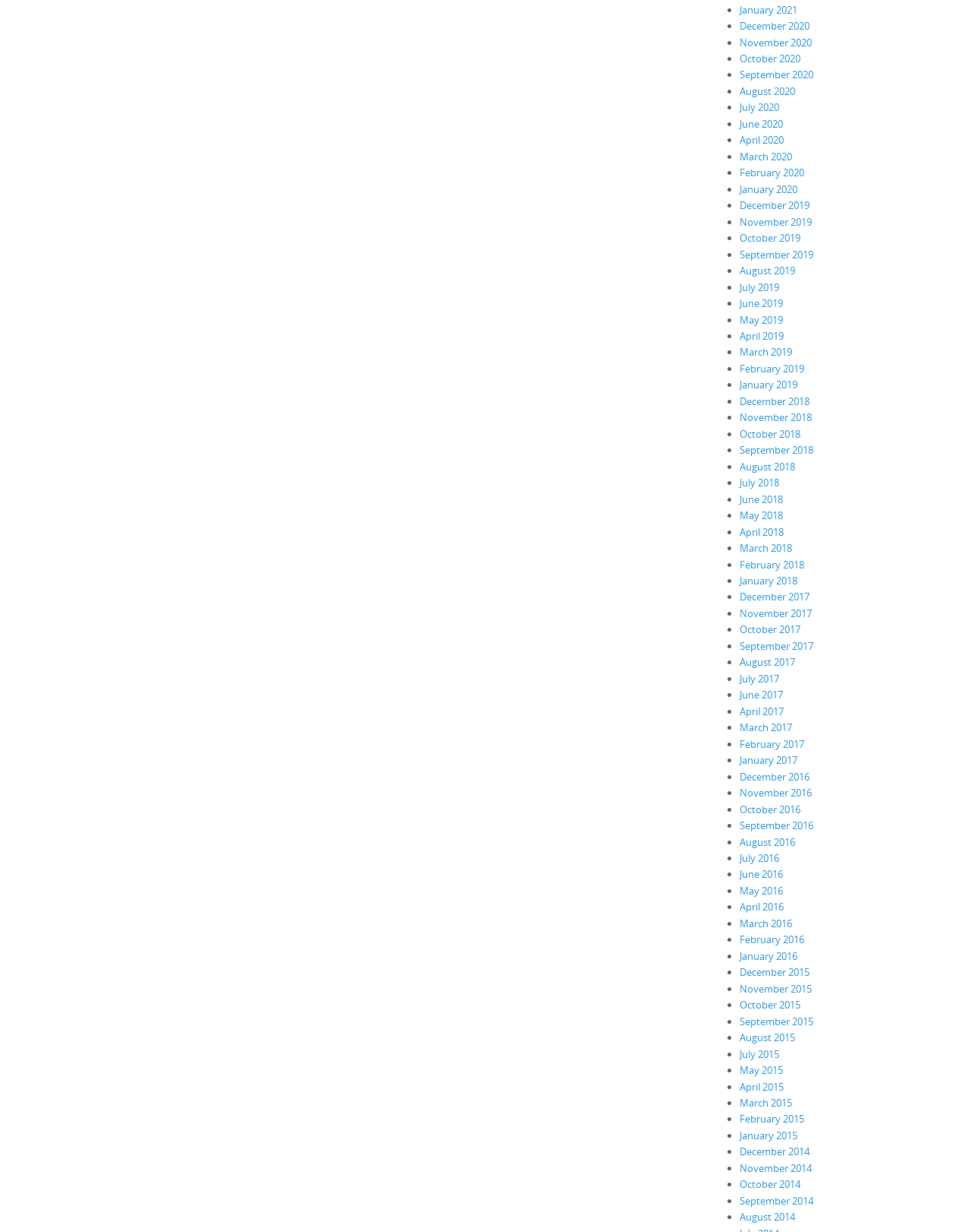Provide a brief response in the form of a single word or phrase:
What is the purpose of the list?

To access past archives